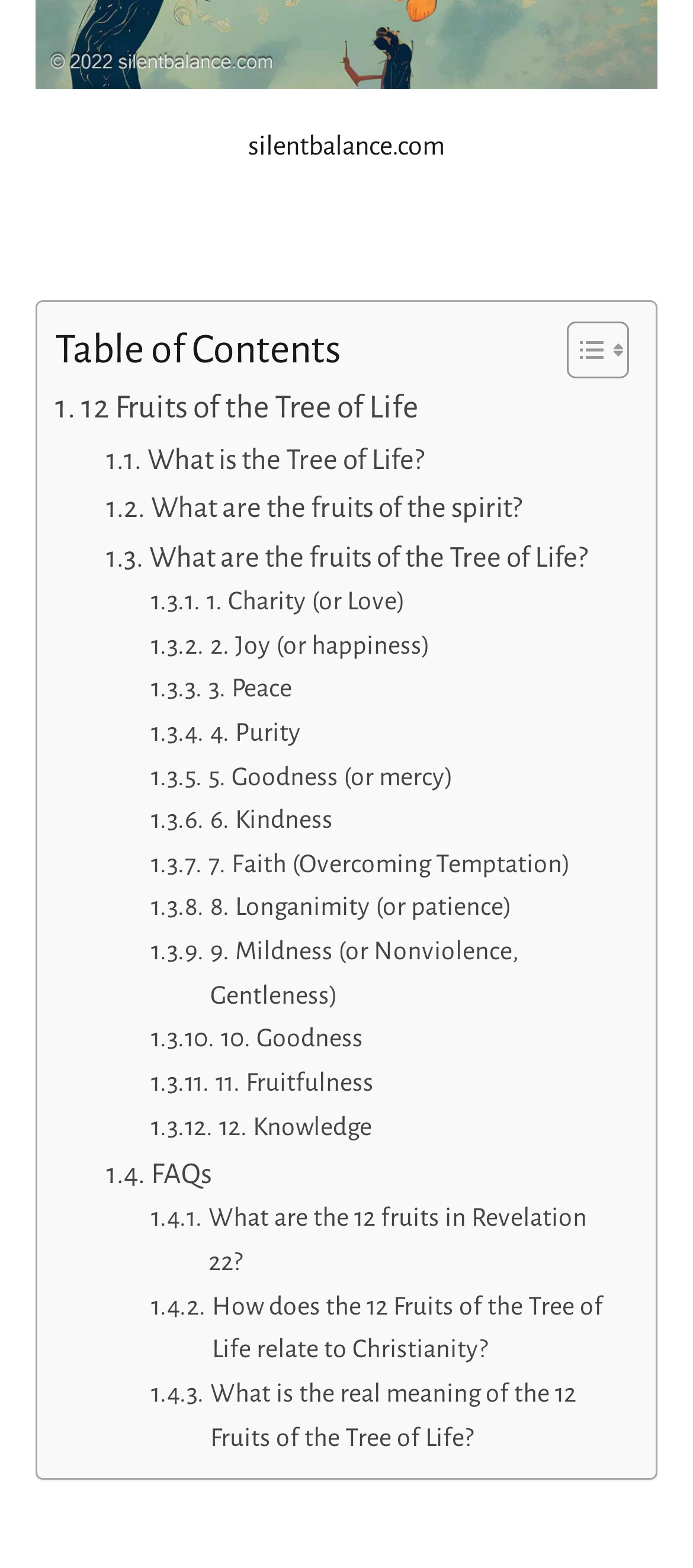Determine the bounding box coordinates for the area you should click to complete the following instruction: "View FAQs".

[0.153, 0.733, 0.305, 0.764]